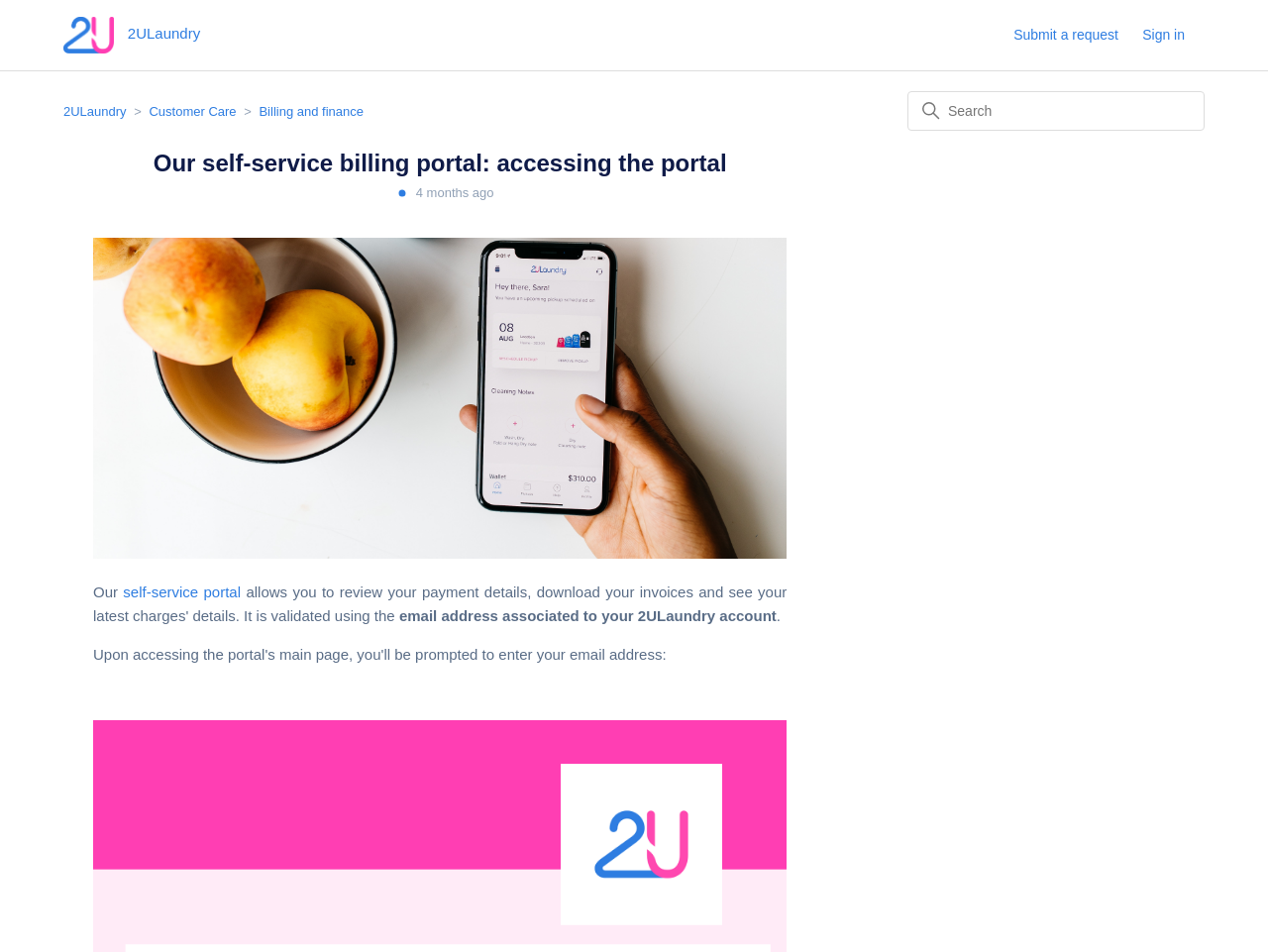Provide a short answer to the following question with just one word or phrase: What is the text on the top-left corner of the webpage?

2ULaundry Help Center home page